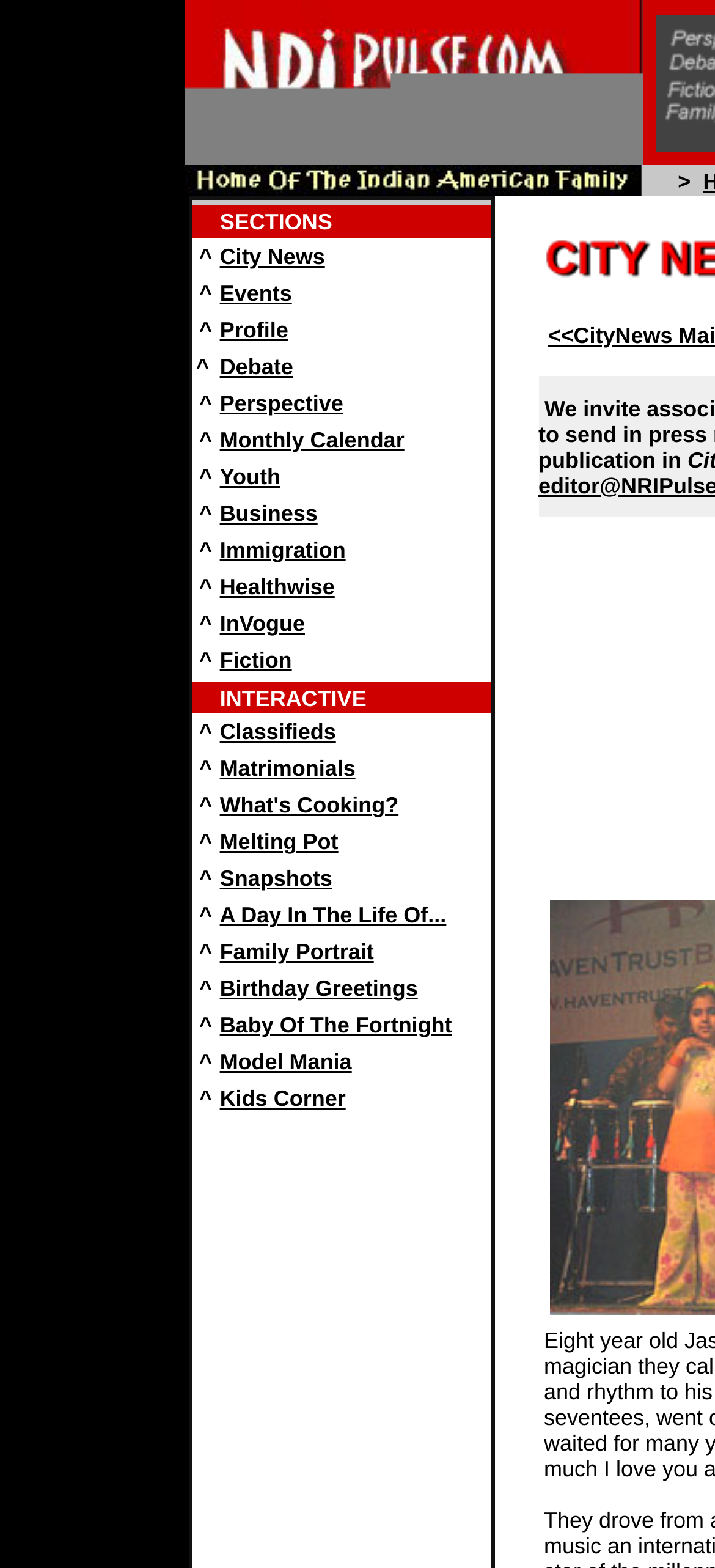Give a detailed overview of the webpage's appearance and contents.

The webpage is divided into two main sections. At the top, there are two images, one on the left and one on the right, spanning the entire width of the page. Below these images, there is a grid of links, organized into rows and columns. Each row has two cells, with a caret symbol (^) in the left cell and a link in the right cell. The links are categorized into sections such as "City News", "Events", "Profile", and many others.

The links are arranged in a vertical column, with each section separated by a small gap. The sections are labeled with titles such as "SECTIONS", "INTERACTIVE", and others. The links themselves have descriptive text, such as "City News", "Events", and "Profile", which suggest that they lead to different categories of content on the website.

There are a total of 14 sections, each with a link to a specific category of content. The sections are arranged in a logical order, with related categories grouped together. For example, "City News" and "Events" are placed near each other, suggesting that they are related to local news and events.

Overall, the webpage appears to be a portal or hub for accessing different categories of content related to the Indian American community. The layout is clean and organized, making it easy to navigate and find specific sections of interest.